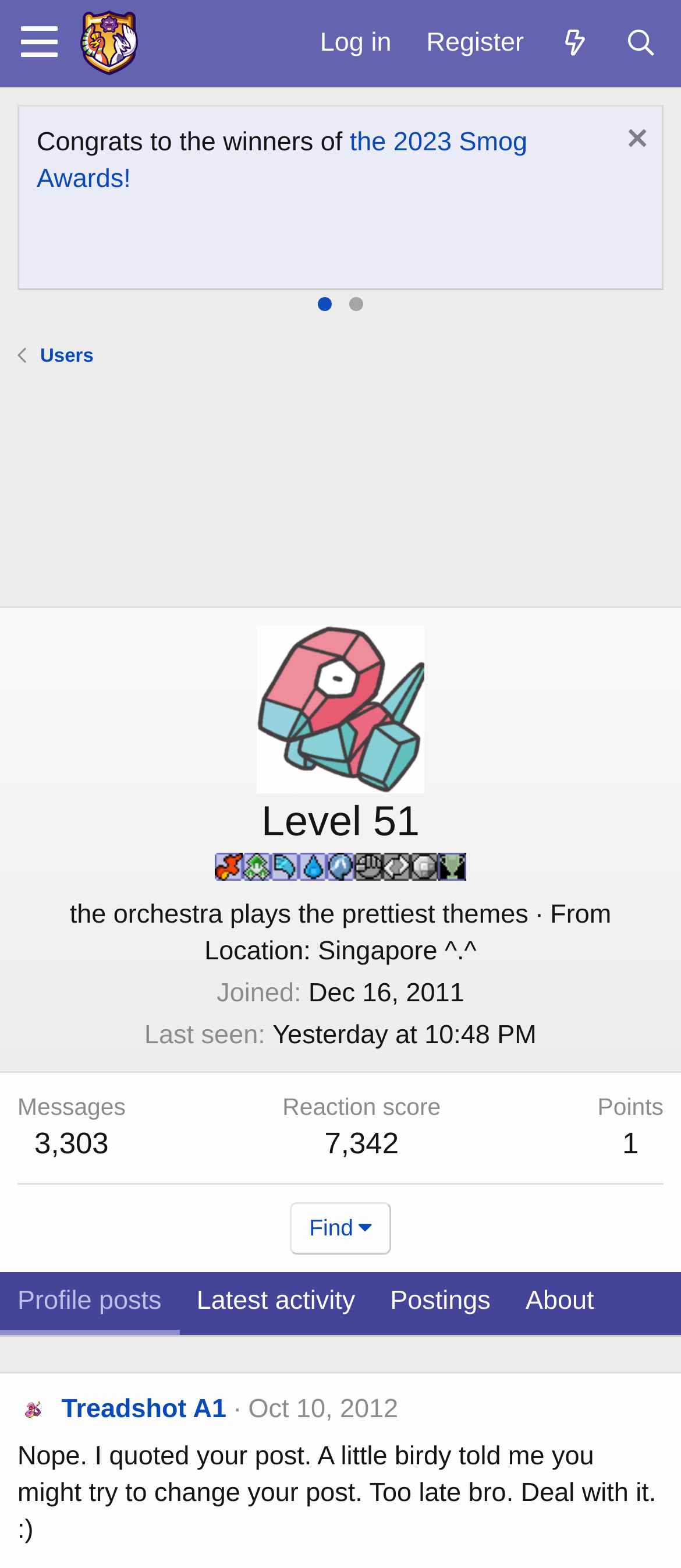Offer a thorough description of the webpage.

This webpage appears to be a user profile page on the Smogon Forums. At the top, there is a navigation bar with several links, including "Log in", "Register", "What's new", and "Search". Below this, there is a welcome message and a brief introduction to Smogon, along with links to the global rules and an introduction to Smogon.

The main content of the page is dedicated to the user's profile information. There is a heading that reads "Level 51" and an image associated with this level. Below this, there are several icons indicating the user's various roles and contributions to the community, such as Site Content Manager, Community Contributor, and Top Tiering Contributor.

The user's profile information is organized into several sections, including a brief quote, location, and join date. There are also sections for the user's messages, reaction score, and trophy points, each with a corresponding value or link.

Below the profile information, there is a horizontal separator, followed by a button to find more information and a tab list with options to view the user's profile posts, latest activity, postings, and about page. The about page is currently selected and displays a heading, a link to the user's profile, and a post from October 10, 2012.

At the very bottom of the page, there is a footer section with no visible content.